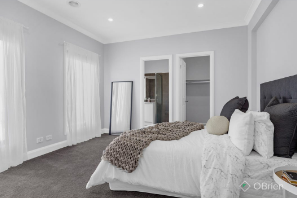Interpret the image and provide an in-depth description.

This image showcases a beautifully designed bedroom that features a modern aesthetic. The walls are painted in a soft gray tone, complemented by natural light streaming in through sheer white curtains, enhancing the airy feel of the space. The bed, adorned with plush white bedding and a cozy textured throw blanket, invites comfort, while decorative pillows add a touch of elegance. 

To the side, a full-length mirror reflects the room, creating a sense of depth, and there are double doors leading to a closet, emphasizing both functionality and style. The carpeted flooring adds warmth to the overall design. This space is perfect for relaxation and presents a harmonious blend of comfort and contemporary design, making it an ideal retreat.